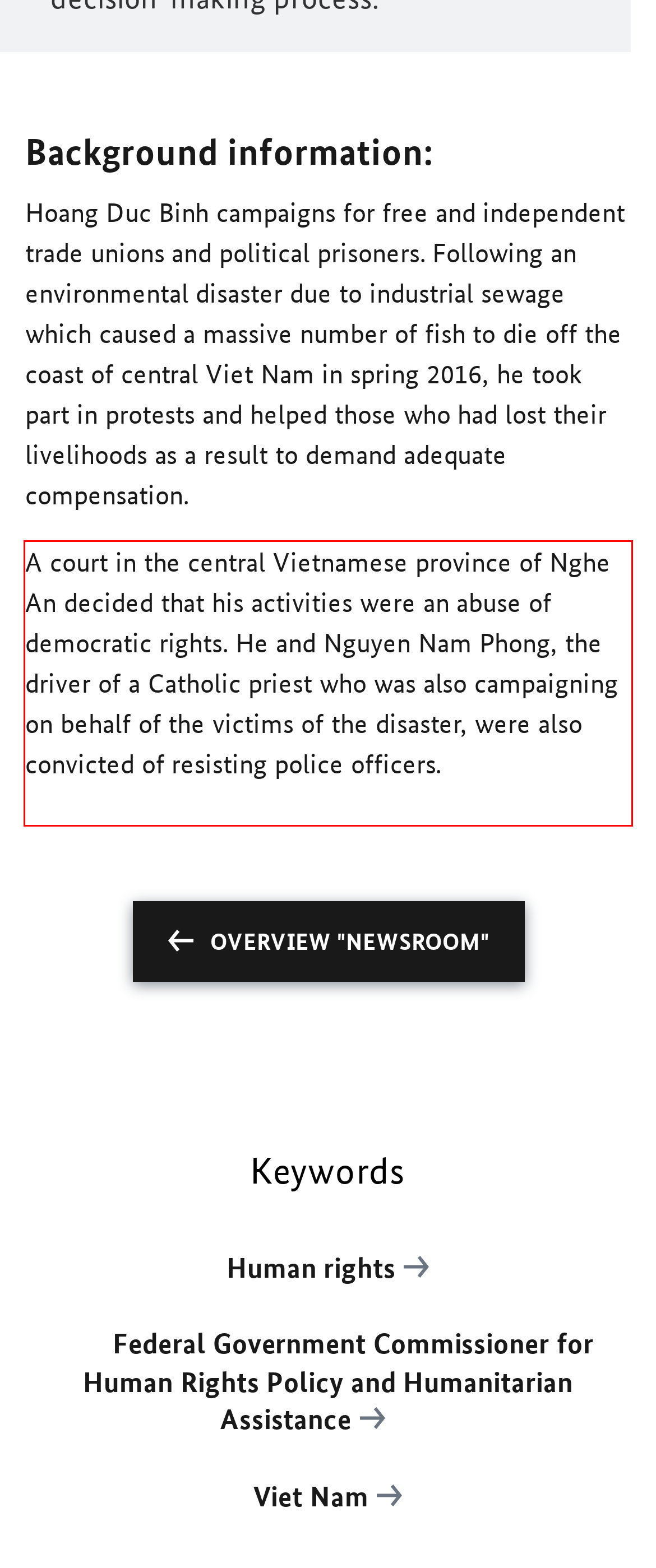Using the provided screenshot of a webpage, recognize the text inside the red rectangle bounding box by performing OCR.

A court in the central Vietnamese province of Nghe An decided that his activities were an abuse of democratic rights. He and Nguyen Nam Phong, the driver of a Catholic priest who was also campaigning on behalf of the victims of the disaster, were also convicted of resisting police officers.